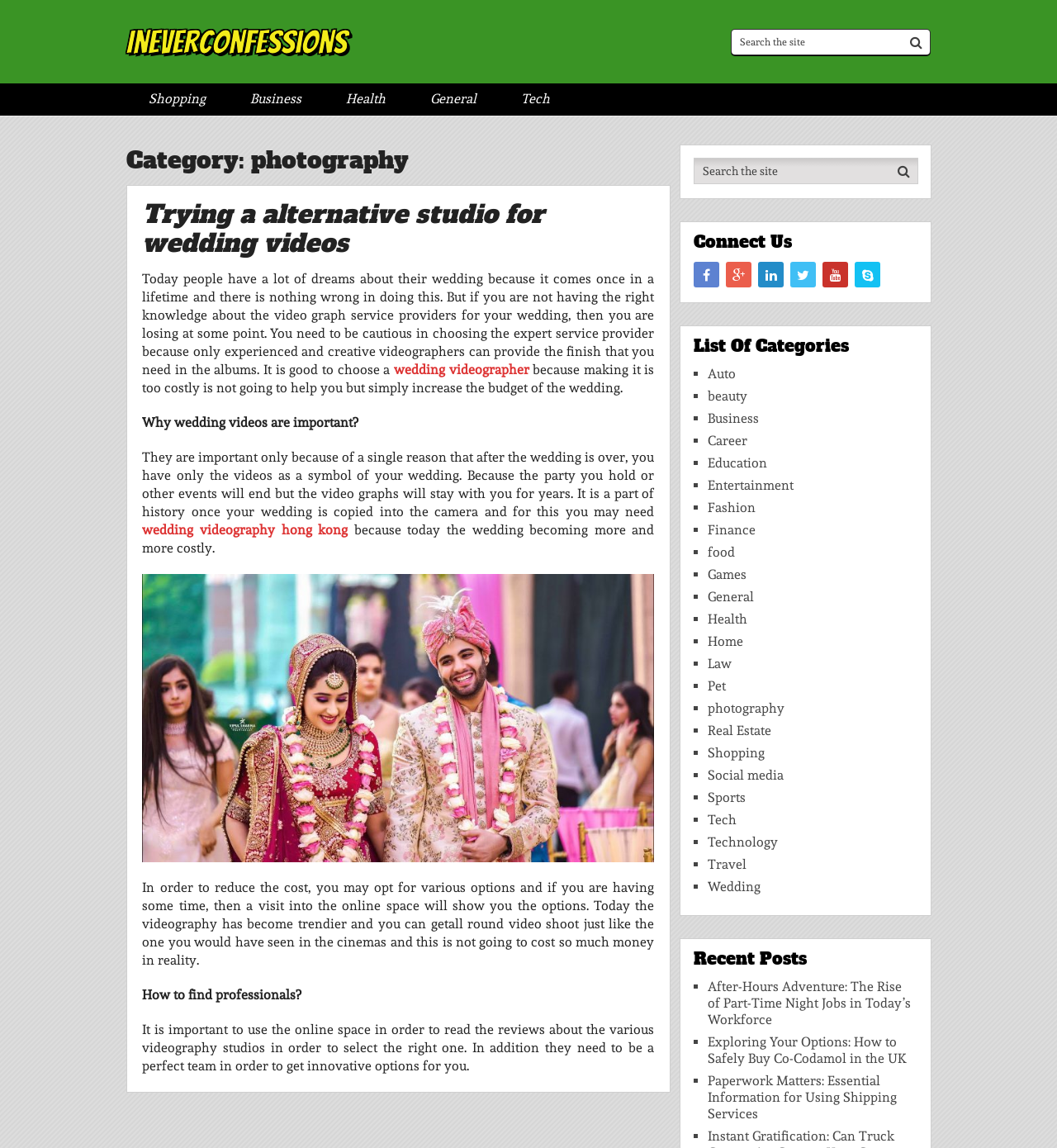What is the category of the current article?
From the screenshot, supply a one-word or short-phrase answer.

photography